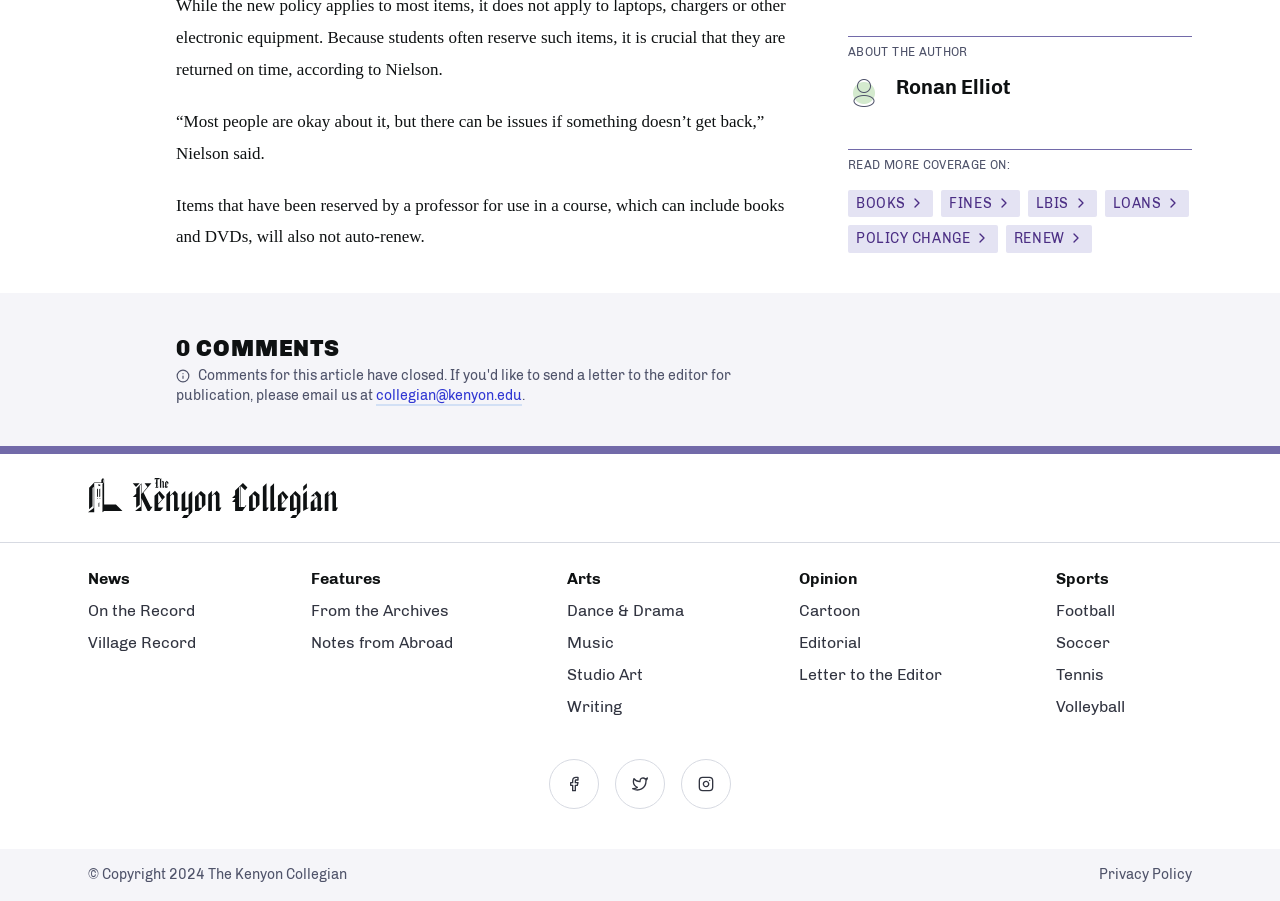What type of items will not auto-renew?
Using the visual information, reply with a single word or short phrase.

Items reserved by a professor